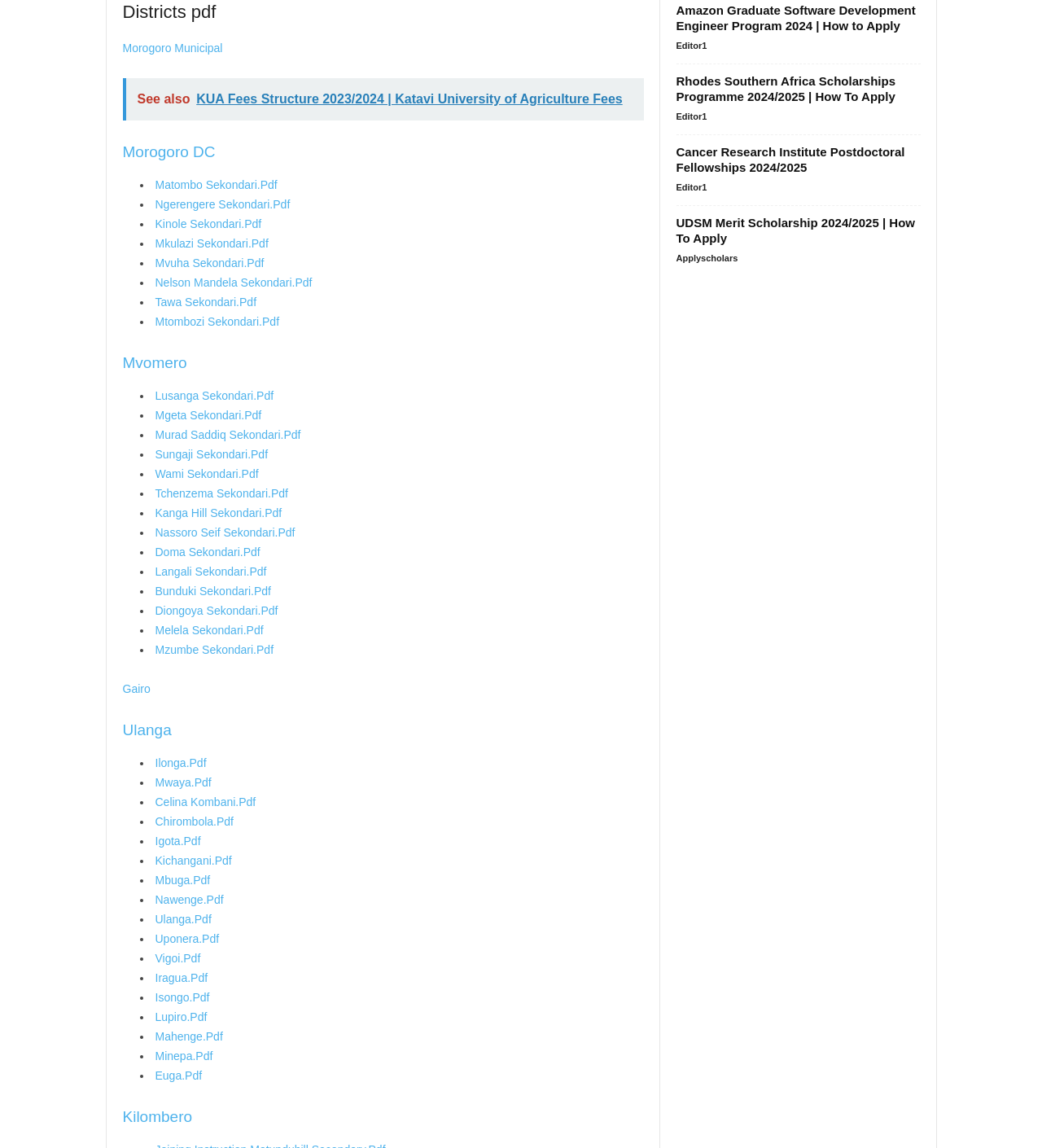How many headings are there on this webpage?
Give a one-word or short phrase answer based on the image.

3